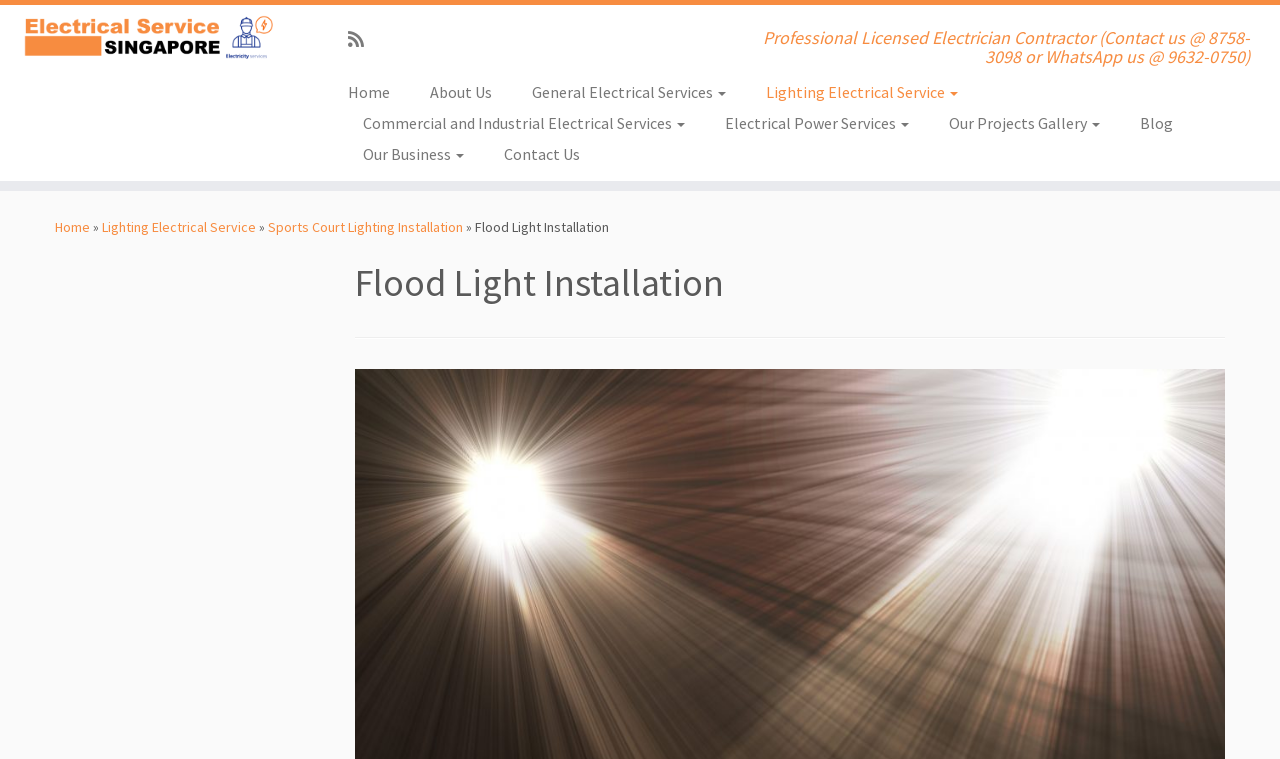Can you identify and provide the main heading of the webpage?

Flood Light Installation